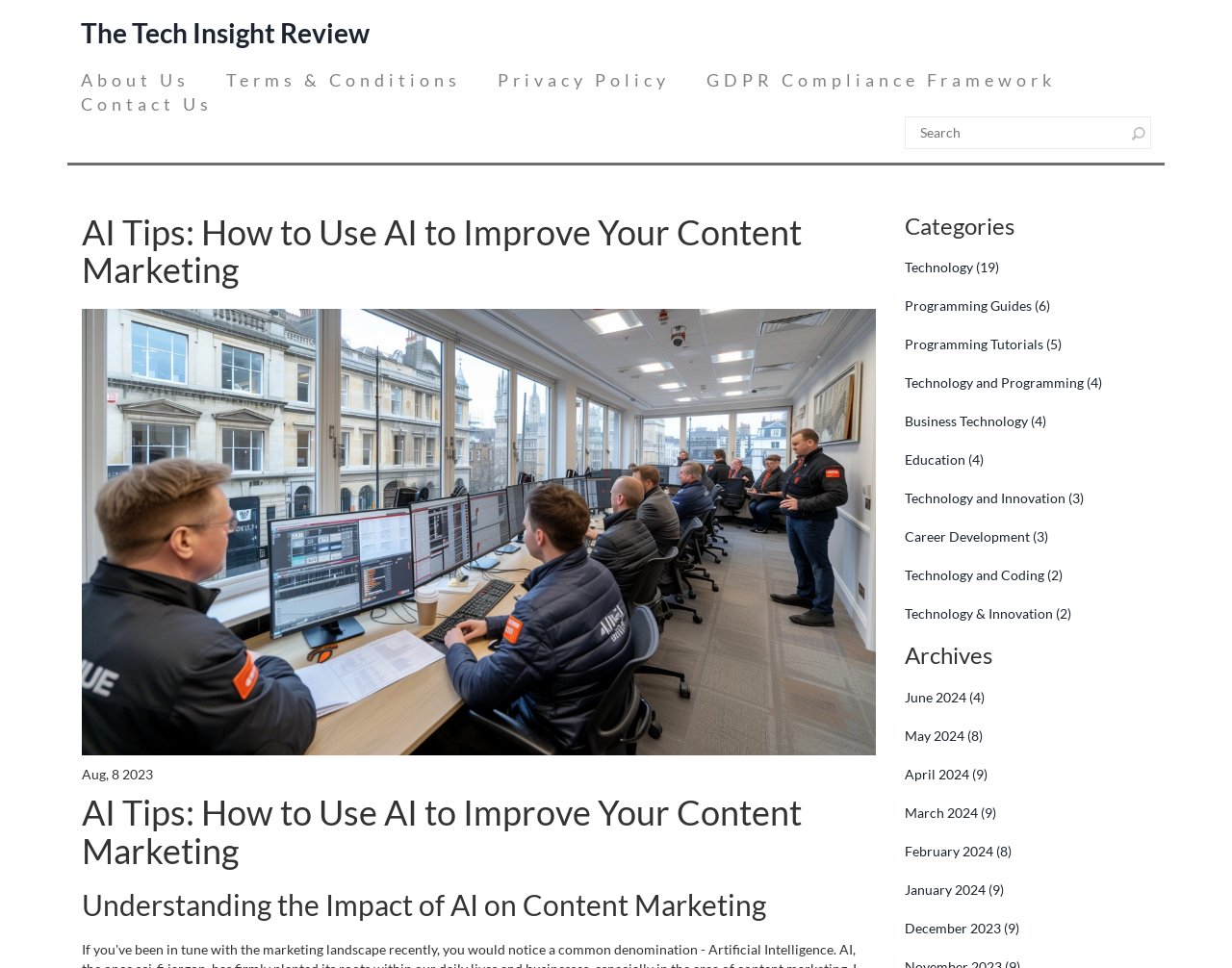What is the topic of the article?
Please answer the question with as much detail as possible using the screenshot.

I analyzed the heading elements on the webpage and found that the main heading 'AI Tips: How to Use AI to Improve Your Content Marketing' located at the coordinates [0.066, 0.22, 0.711, 0.299] suggests that the topic of the article is related to AI and content marketing.